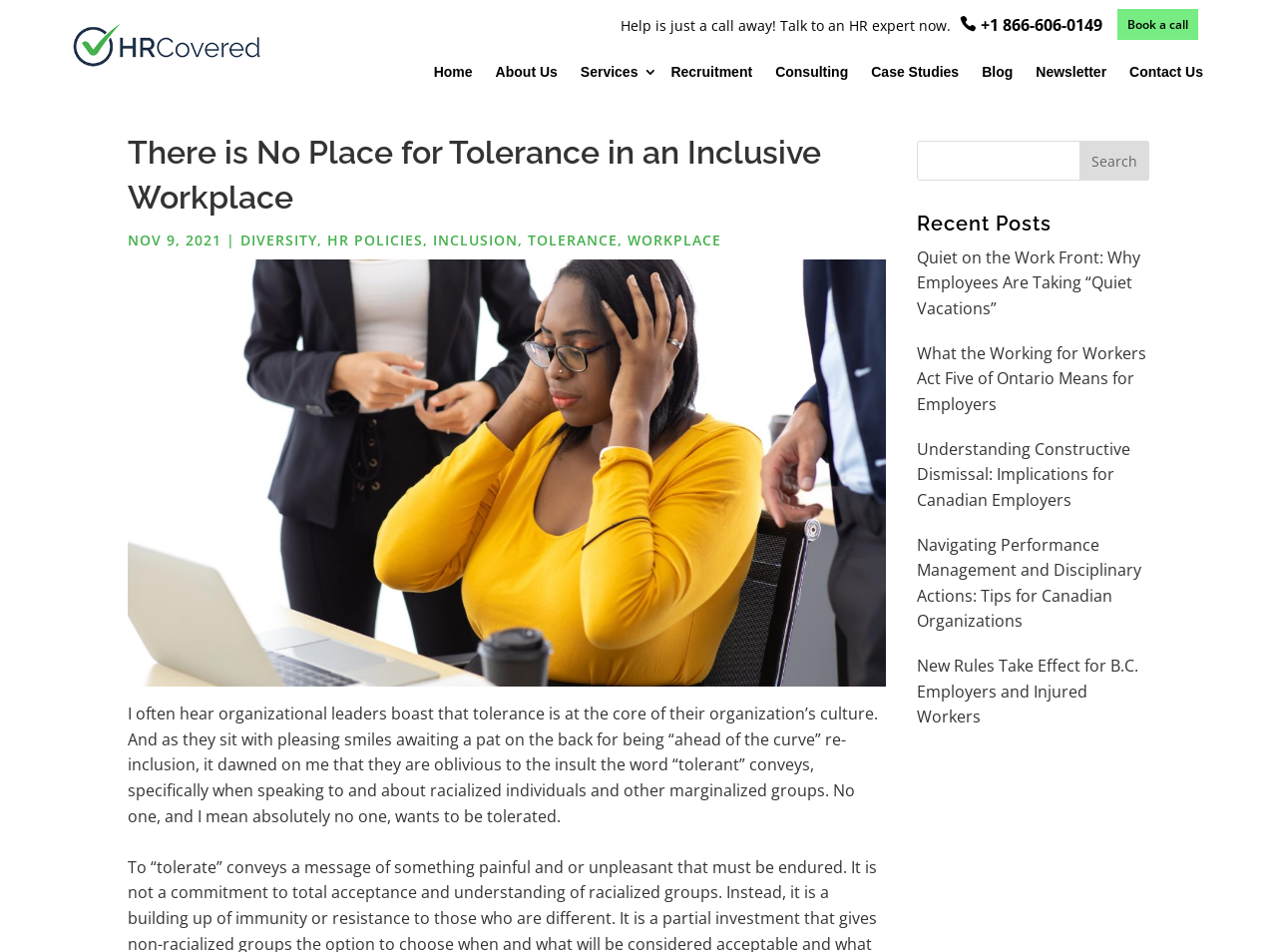What is the topic of the main article on this webpage?
Provide a detailed and well-explained answer to the question.

The main article's title is 'There is No Place for Tolerance in an Inclusive Workplace', which suggests that the topic is about tolerance in an inclusive workplace.